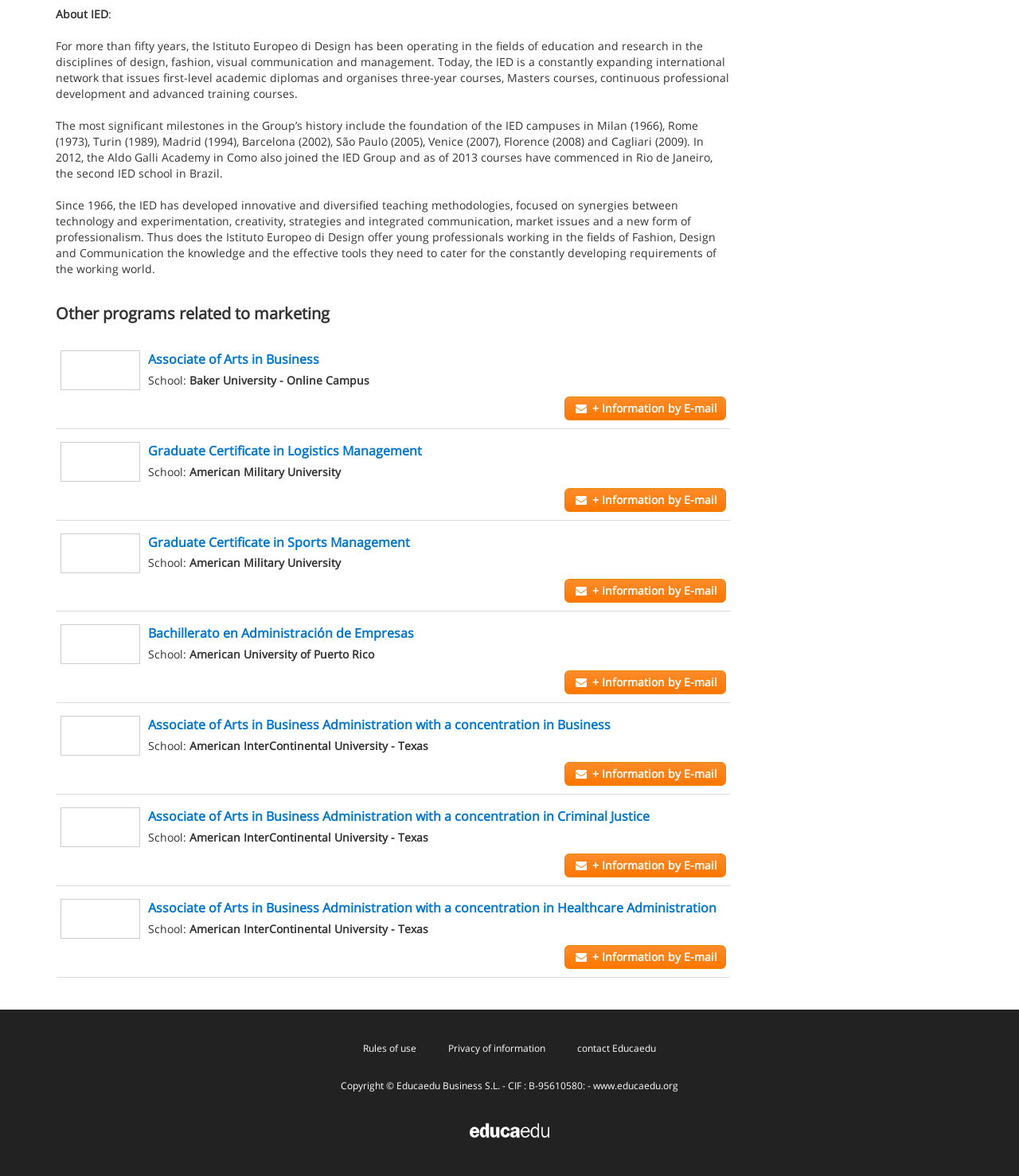Could you find the bounding box coordinates of the clickable area to complete this instruction: "Get information by E-mail about Bachillerato en Administración de Empresas"?

[0.554, 0.57, 0.712, 0.591]